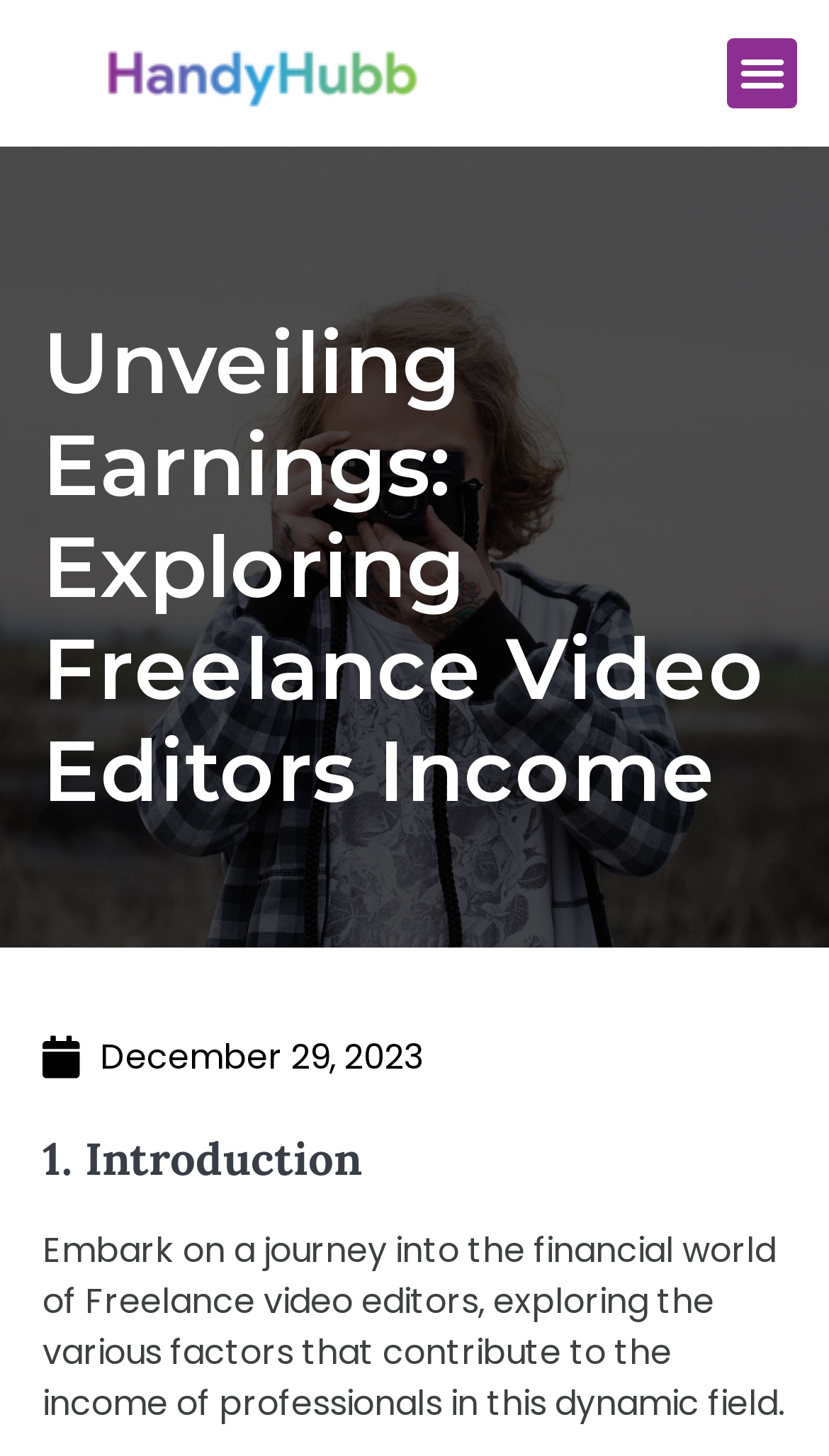What is the purpose of the button at the top right corner?
Based on the image, give a concise answer in the form of a single word or short phrase.

Menu Toggle